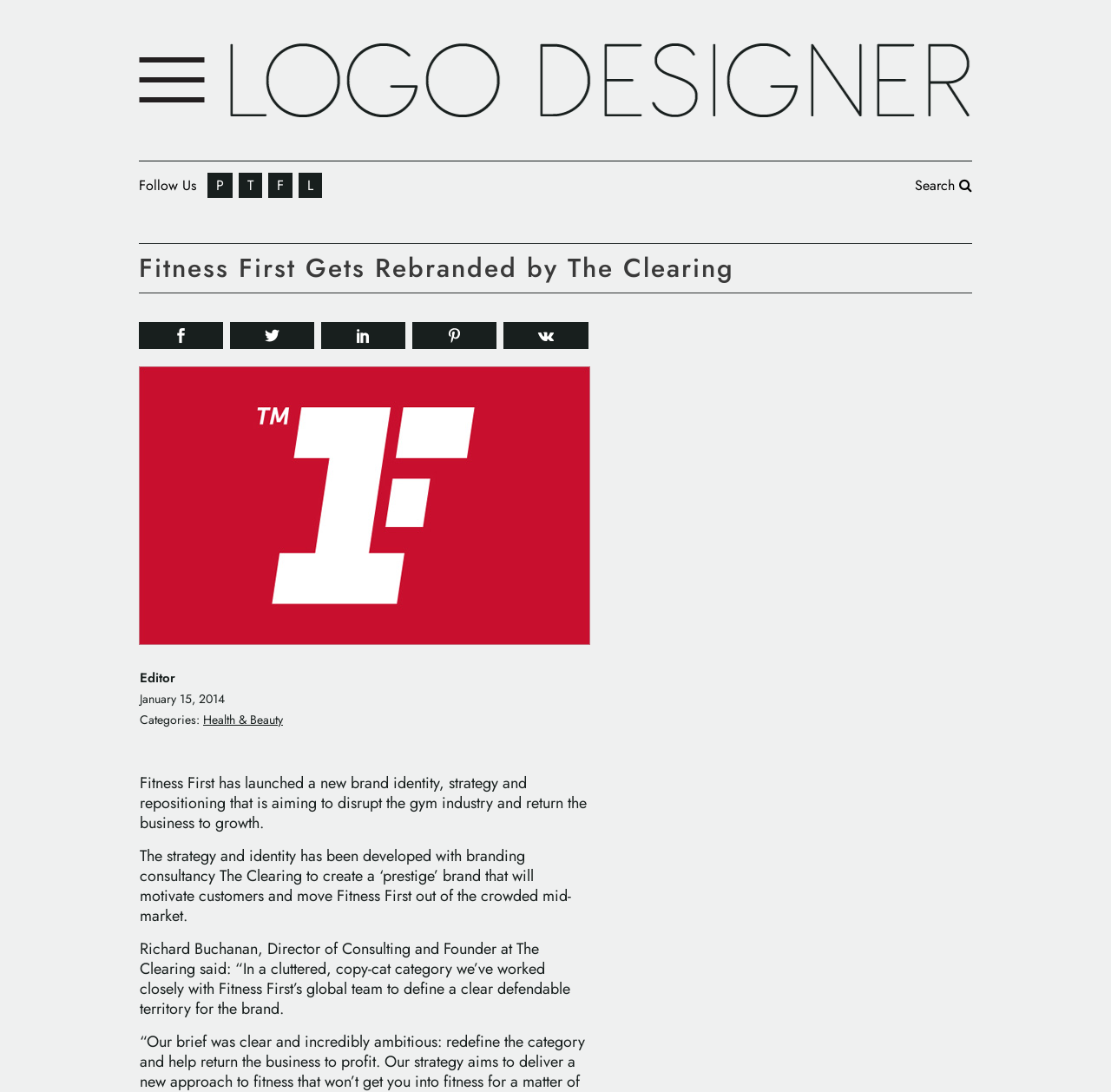Identify the bounding box coordinates for the element you need to click to achieve the following task: "View the Editor's profile". Provide the bounding box coordinates as four float numbers between 0 and 1, in the form [left, top, right, bottom].

[0.126, 0.613, 0.158, 0.629]